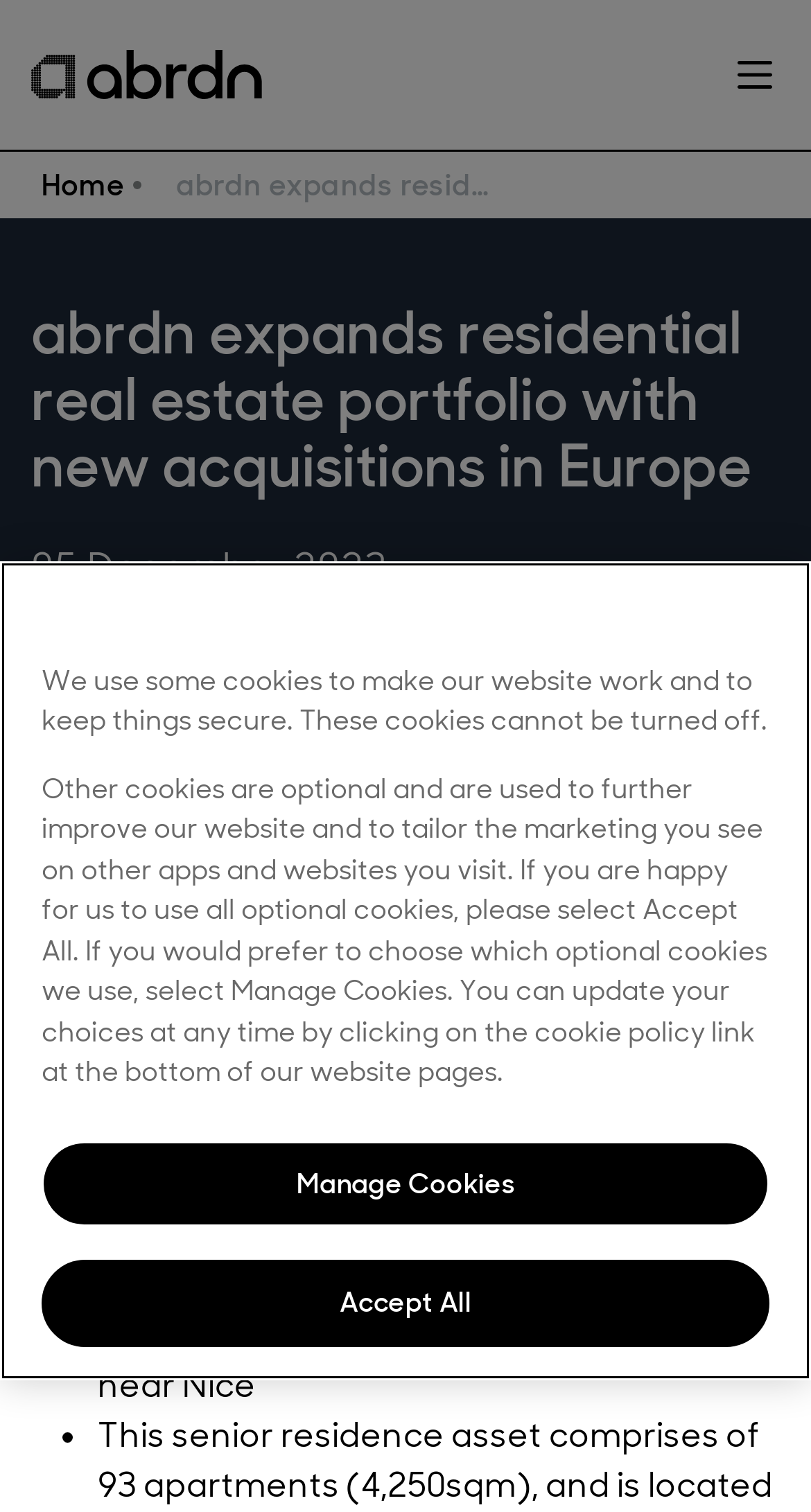In which country is the residential asset located?
Kindly offer a comprehensive and detailed response to the question.

The article mentions that one of the new assets acquired by abrdn is a residential asset in Villeneuve-Loubet, France. This information is provided in the text 'Villeneuve-Loubet, France'.